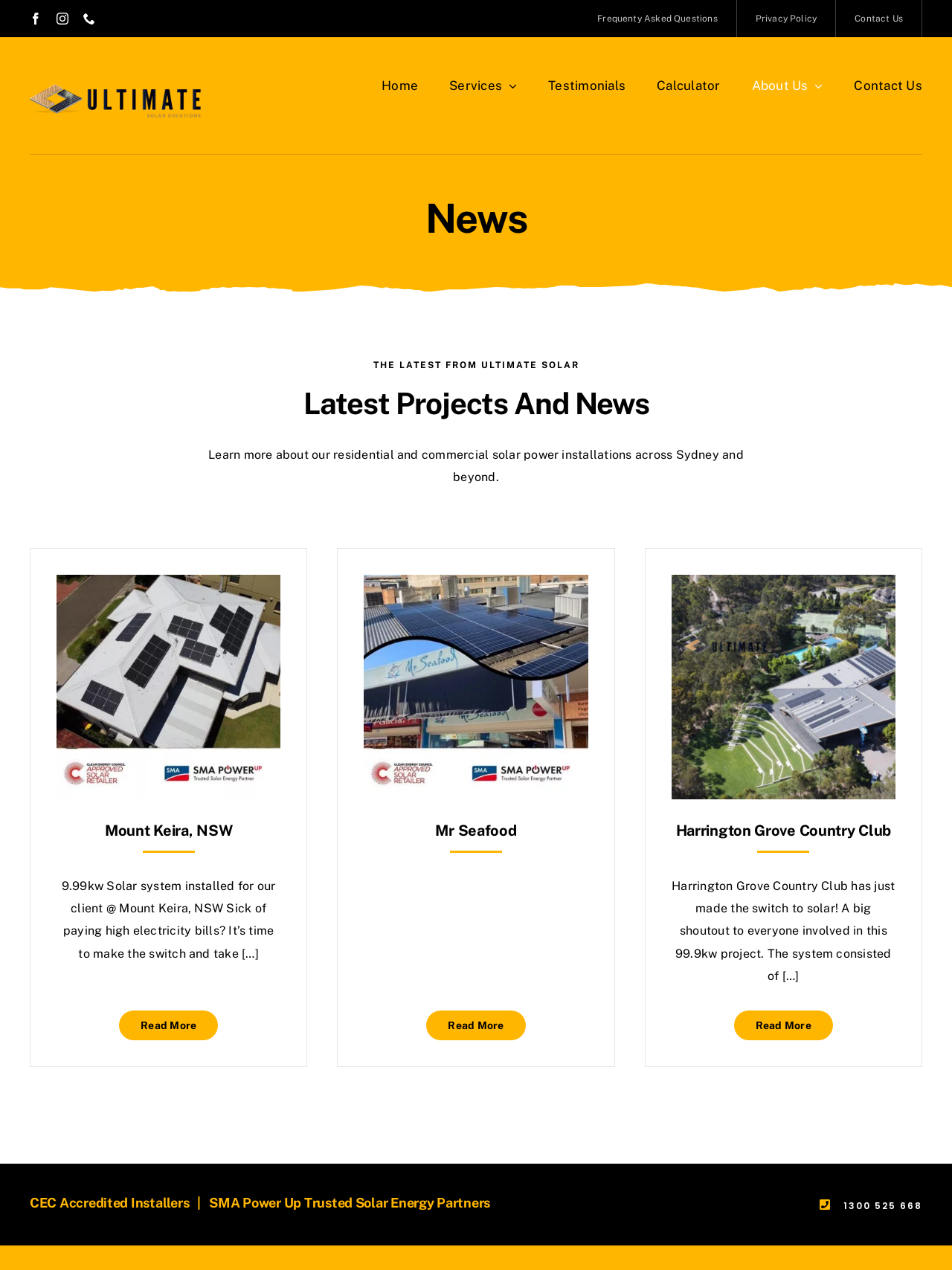Determine the bounding box coordinates for the area that needs to be clicked to fulfill this task: "Call 1300 525 668". The coordinates must be given as four float numbers between 0 and 1, i.e., [left, top, right, bottom].

[0.886, 0.943, 0.969, 0.954]